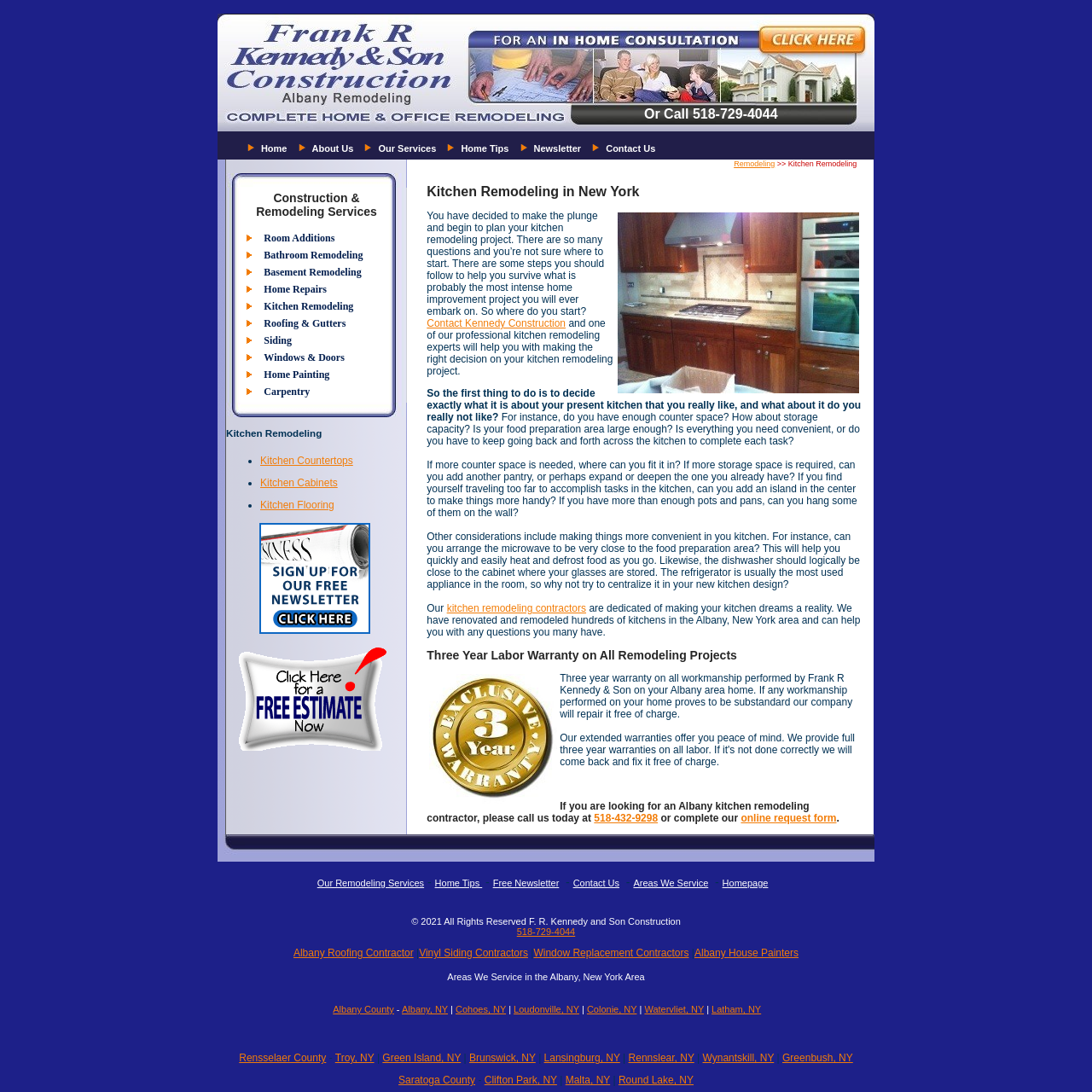Find the bounding box coordinates of the clickable element required to execute the following instruction: "View 'Kitchen Remodeling'". Provide the coordinates as four float numbers between 0 and 1, i.e., [left, top, right, bottom].

[0.242, 0.275, 0.357, 0.287]